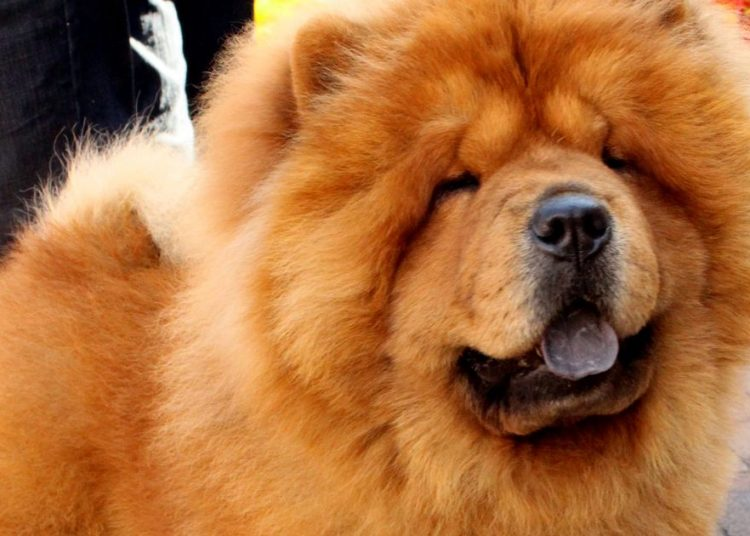What is the color of the dog's muzzle?
Give a comprehensive and detailed explanation for the question.

The caption describes the dog's face as having a short black muzzle, which indicates the color of the muzzle.